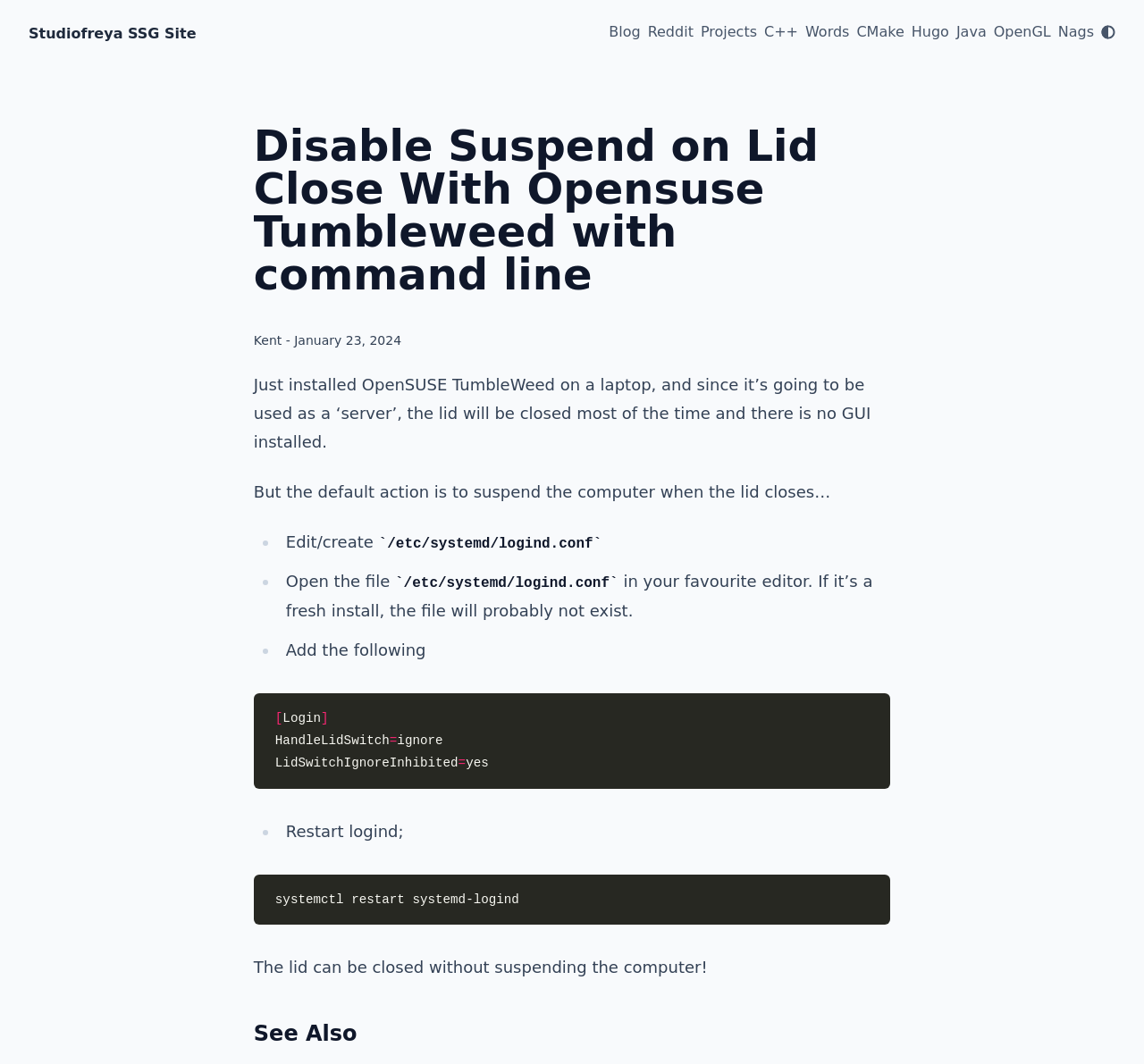Please determine the bounding box coordinates of the area that needs to be clicked to complete this task: 'Click the 'Reddit' link'. The coordinates must be four float numbers between 0 and 1, formatted as [left, top, right, bottom].

[0.566, 0.022, 0.606, 0.038]